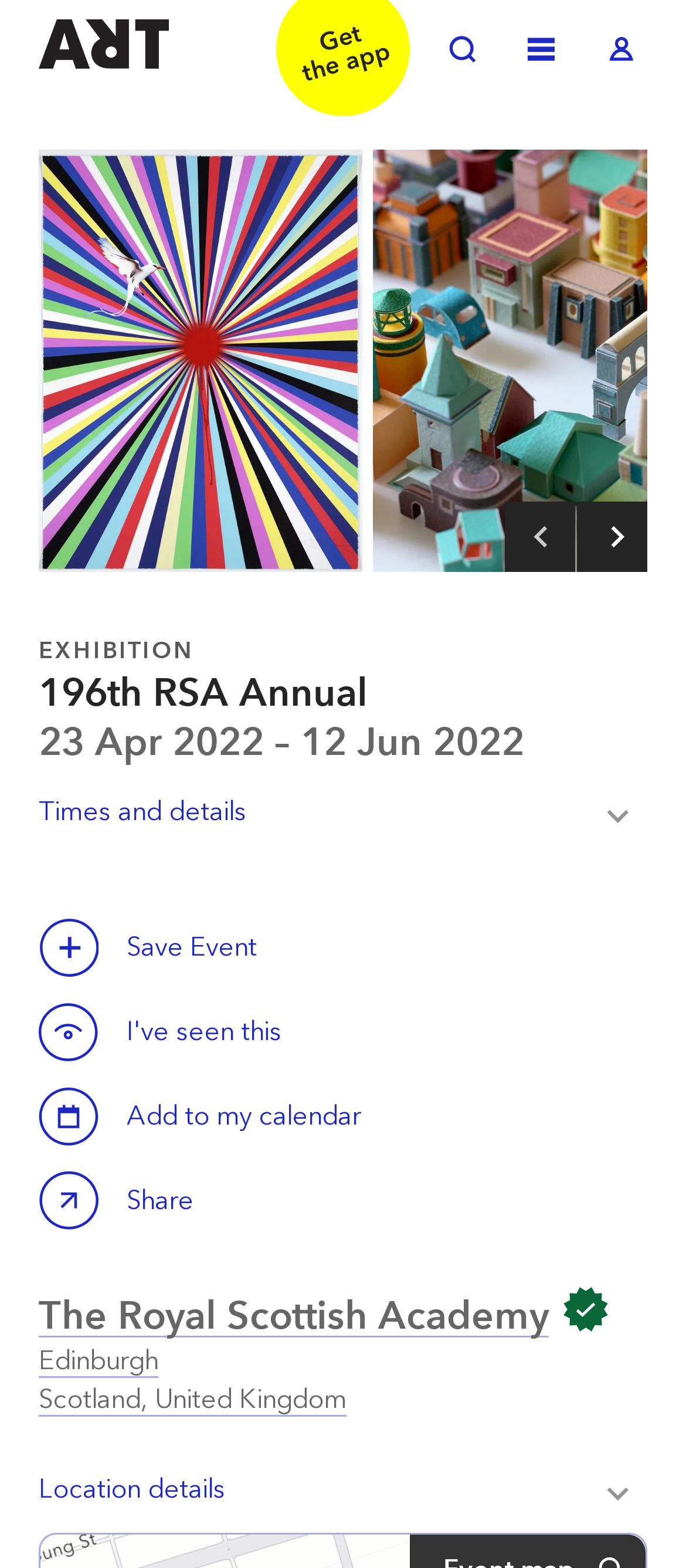Determine the bounding box coordinates of the clickable element to achieve the following action: 'Share 196th RSA Annual'. Provide the coordinates as four float values between 0 and 1, formatted as [left, top, right, bottom].

[0.056, 0.746, 0.295, 0.789]